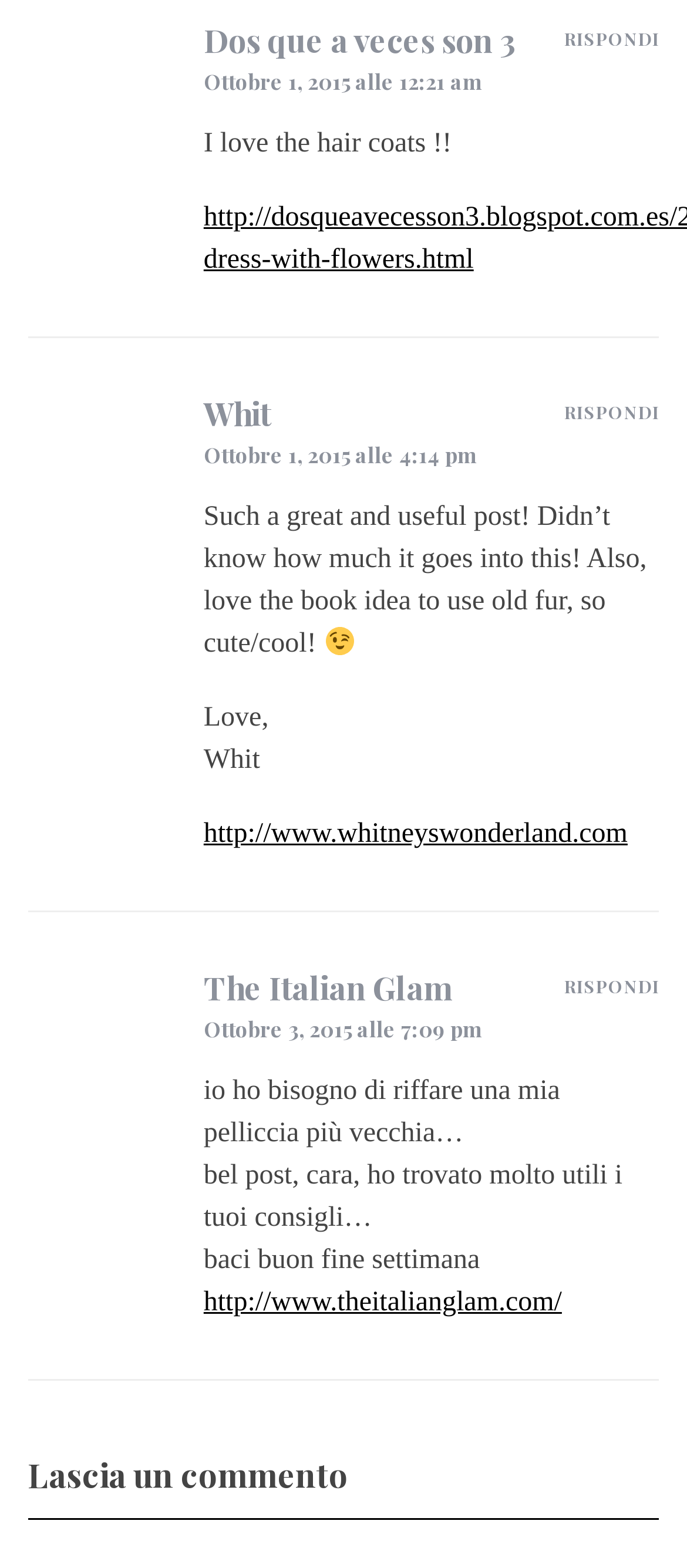Using the provided element description, identify the bounding box coordinates as (top-left x, top-left y, bottom-right x, bottom-right y). Ensure all values are between 0 and 1. Description: The Italian Glam

[0.296, 0.617, 0.66, 0.644]